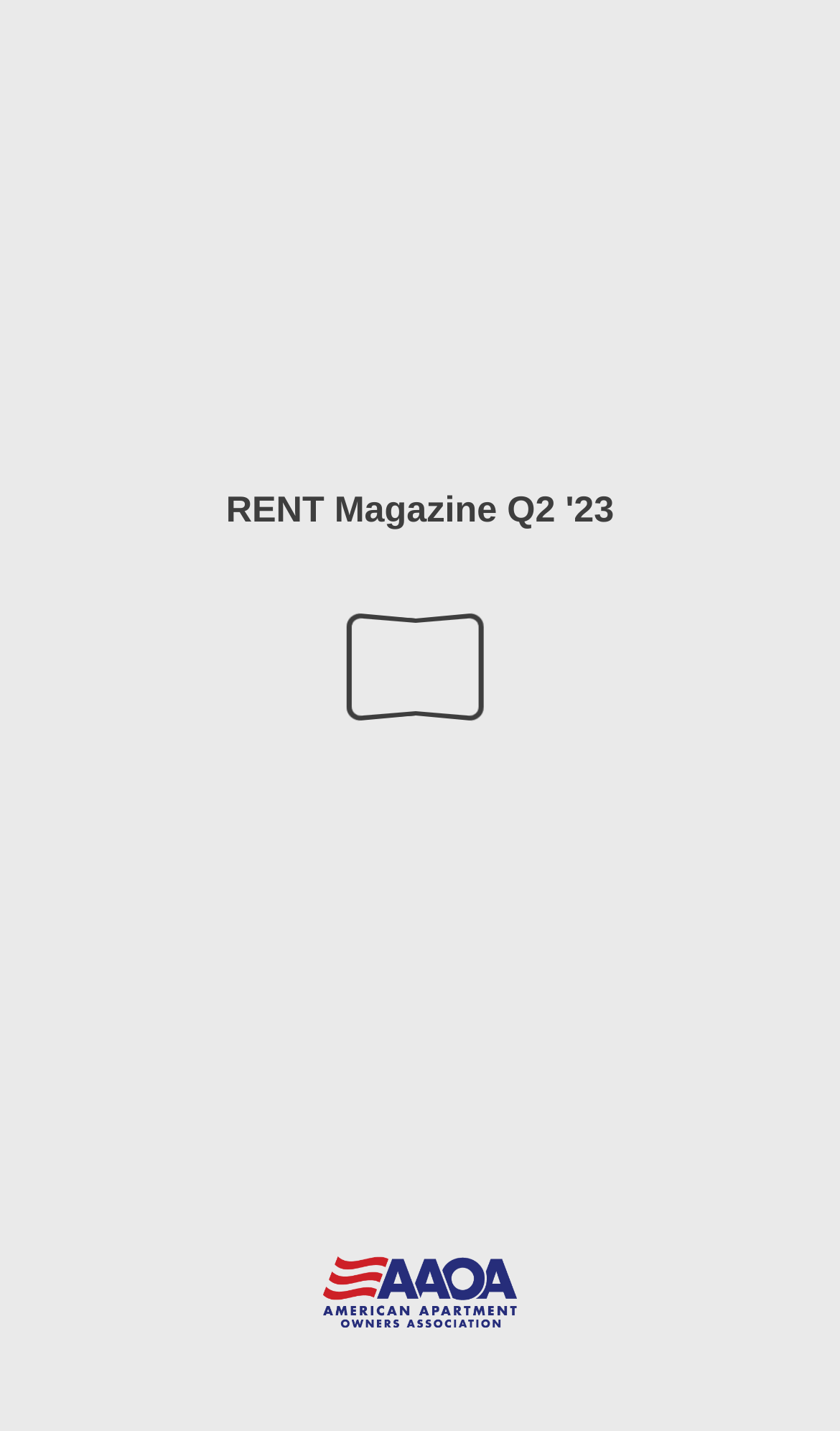How many buttons are on the page?
Look at the image and respond with a one-word or short-phrase answer.

2